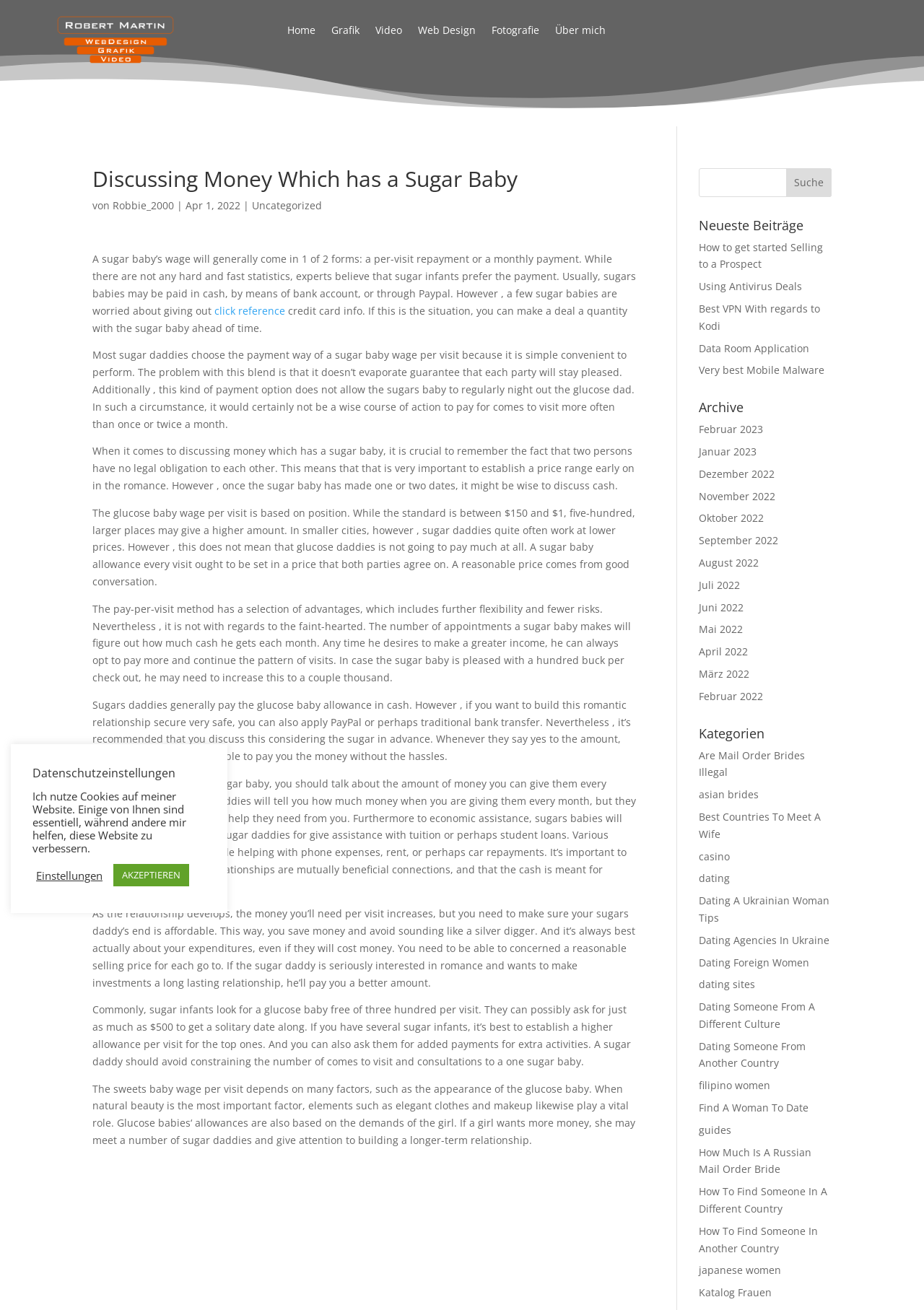Pinpoint the bounding box coordinates of the area that should be clicked to complete the following instruction: "click the 'Über mich' link". The coordinates must be given as four float numbers between 0 and 1, i.e., [left, top, right, bottom].

[0.601, 0.019, 0.656, 0.031]